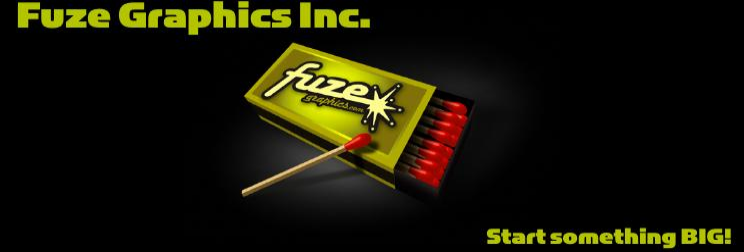What is the shape of the explosion graphic?
Give a one-word or short-phrase answer derived from the screenshot.

stylized